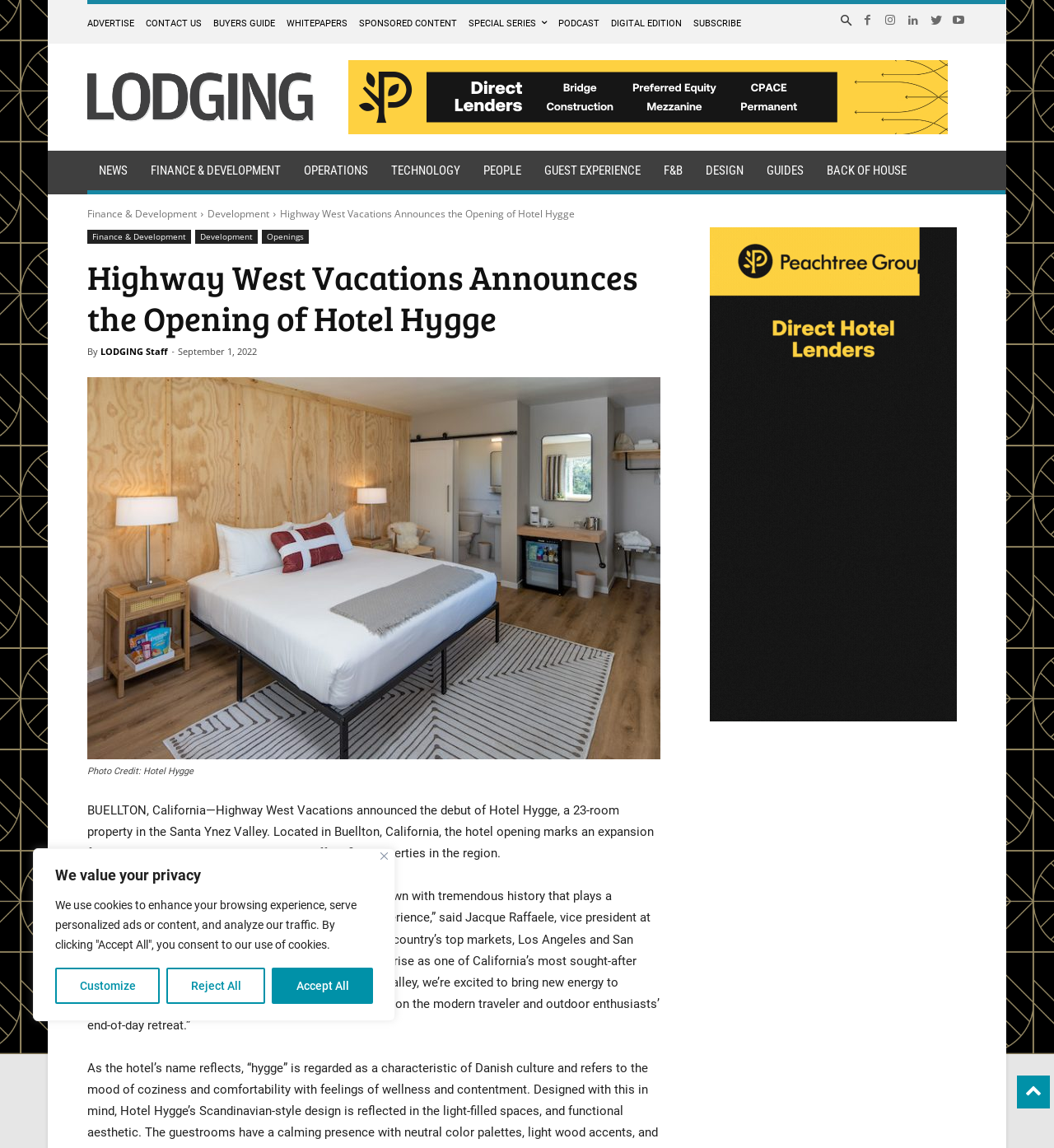What is the name of the hotel announced by Highway West Vacations?
Using the visual information, reply with a single word or short phrase.

Hotel Hygge